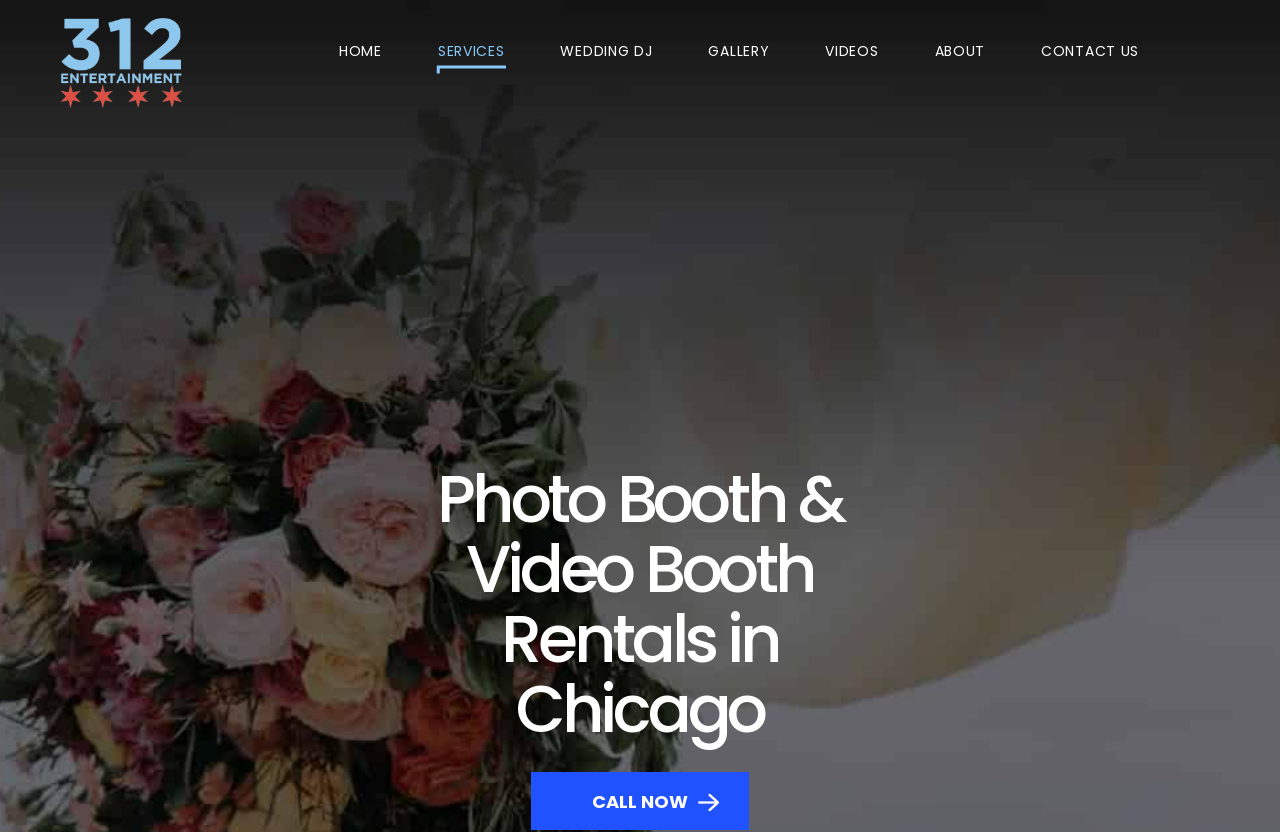Given the element description: "Call Now", predict the bounding box coordinates of this UI element. The coordinates must be four float numbers between 0 and 1, given as [left, top, right, bottom].

[0.415, 0.927, 0.585, 0.997]